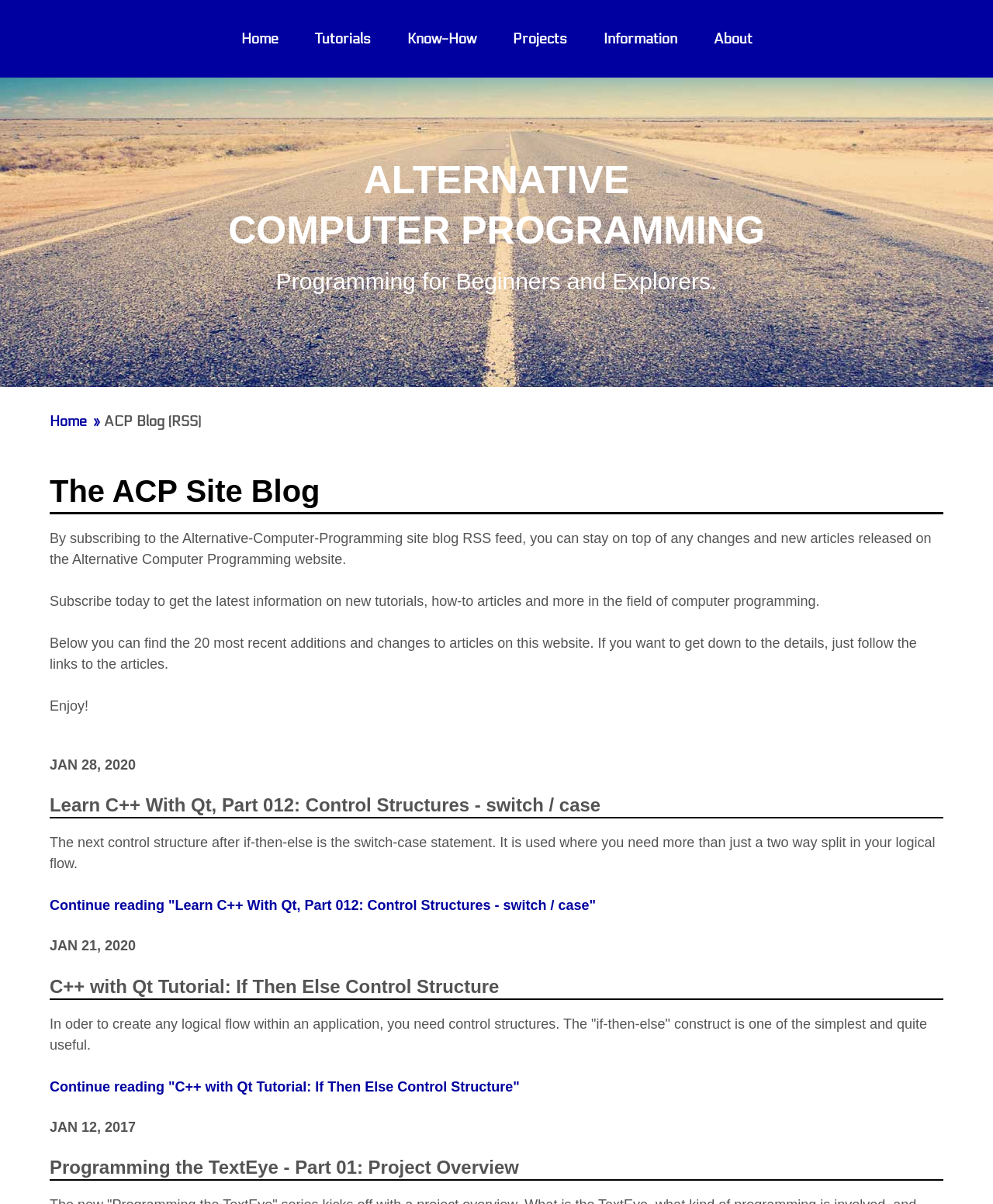Refer to the image and answer the question with as much detail as possible: What is the name of the website?

I determined the answer by looking at the link 'ALTERNATIVE COMPUTER PROGRAMMING' at the top of the webpage, which suggests that it is the name of the website.